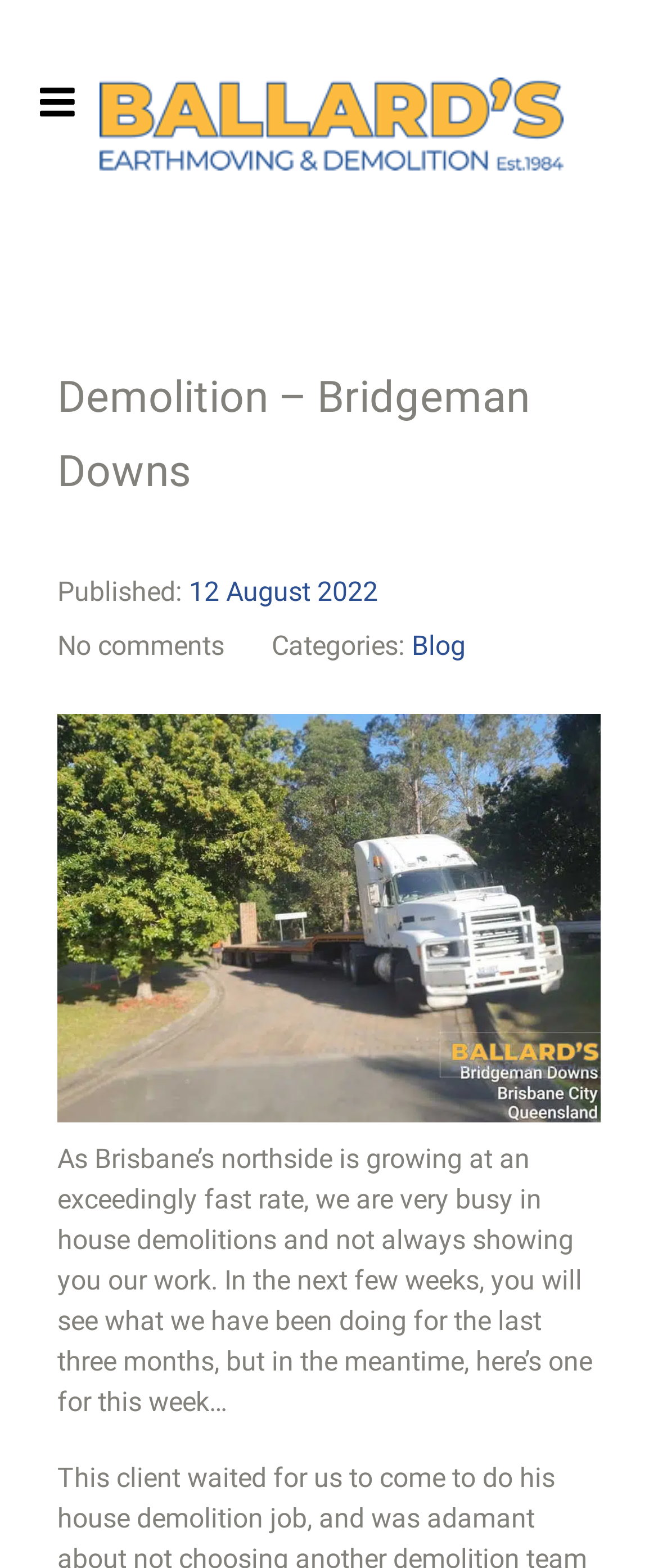Give a succinct answer to this question in a single word or phrase: 
What is the category of this article?

Blog